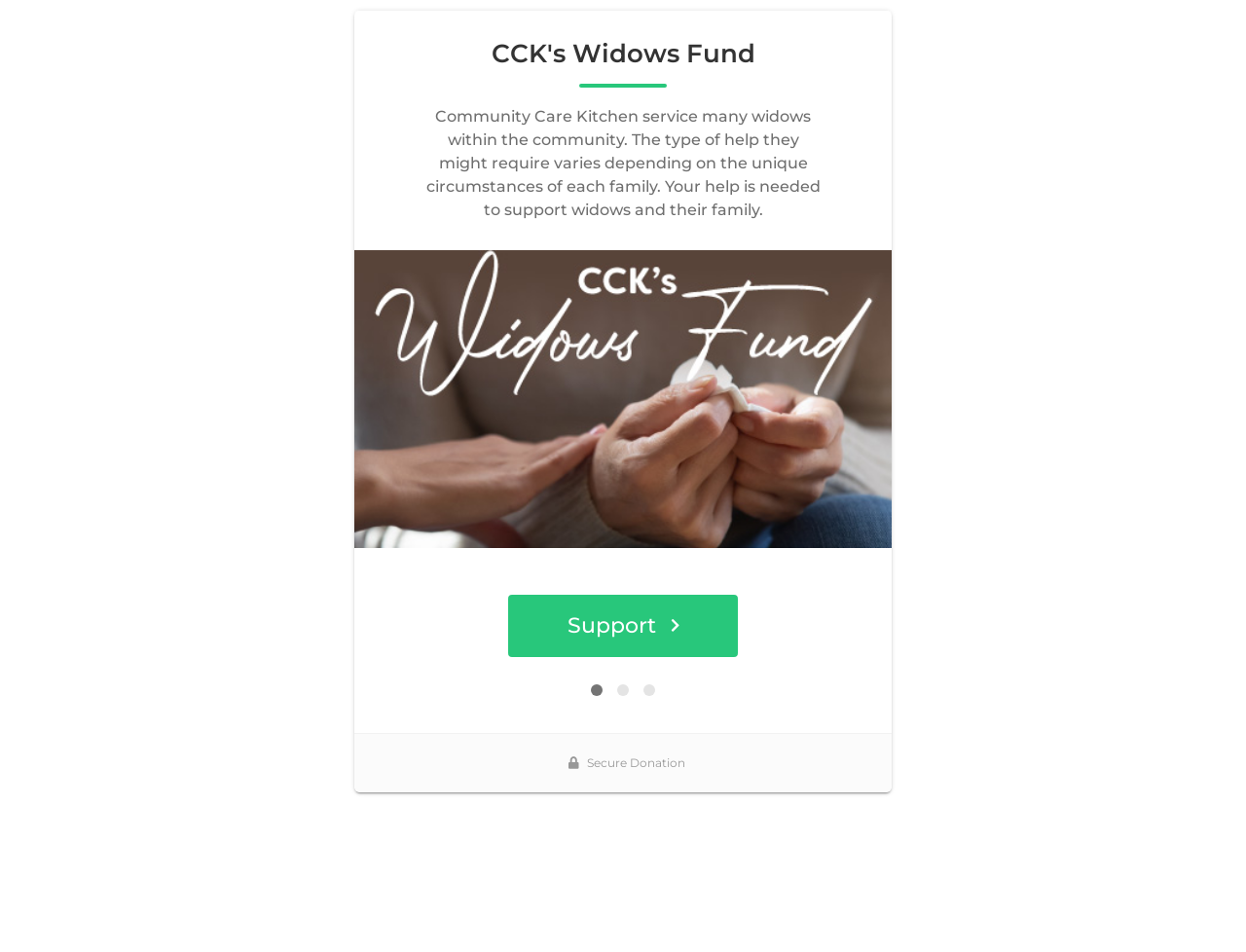What is the content of the image?
Using the image, elaborate on the answer with as much detail as possible.

The image element does not have any OCR text or element description, so it is unknown what the content of the image is.